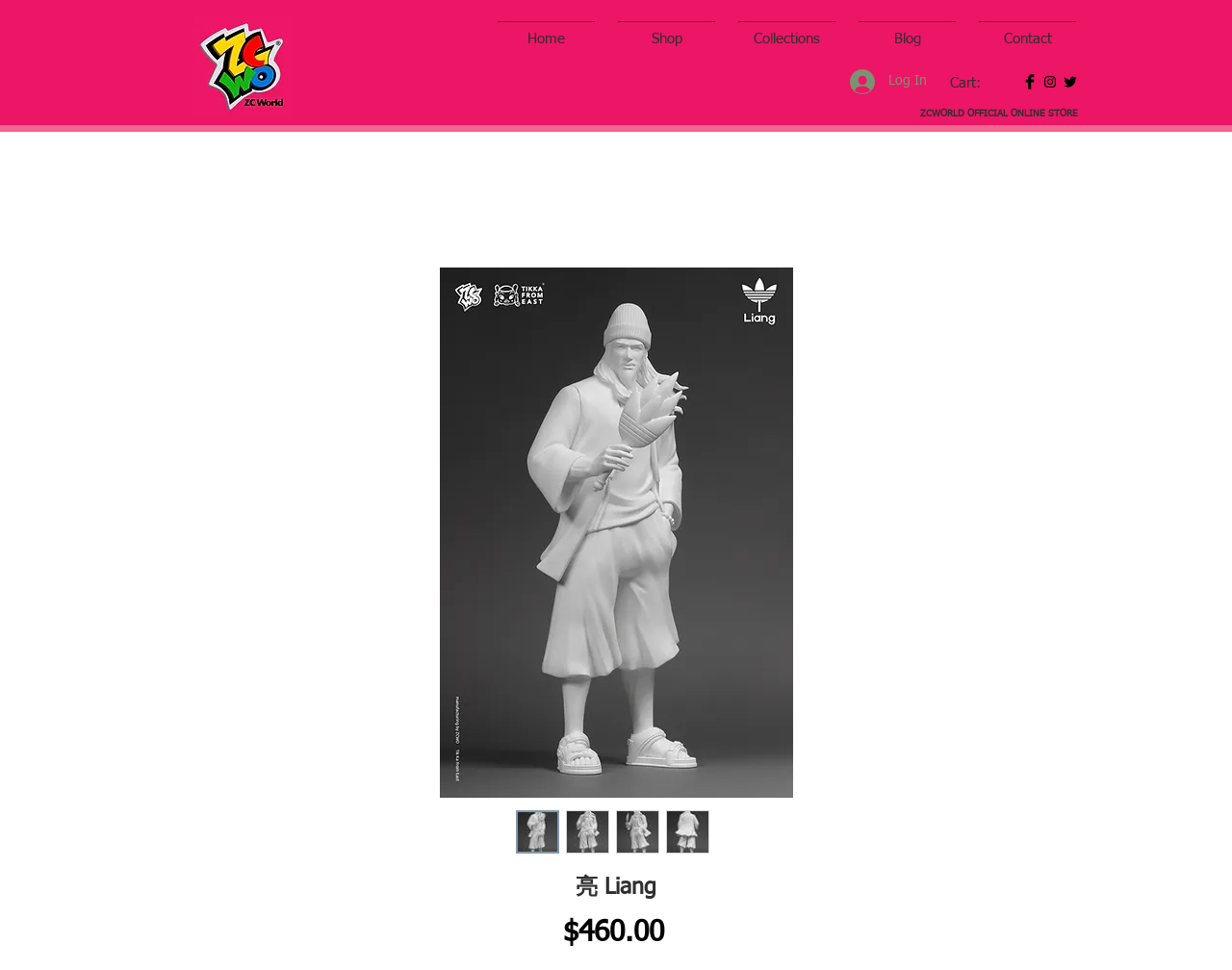Please specify the bounding box coordinates of the region to click in order to perform the following instruction: "View the shopping cart".

[0.771, 0.077, 0.816, 0.094]